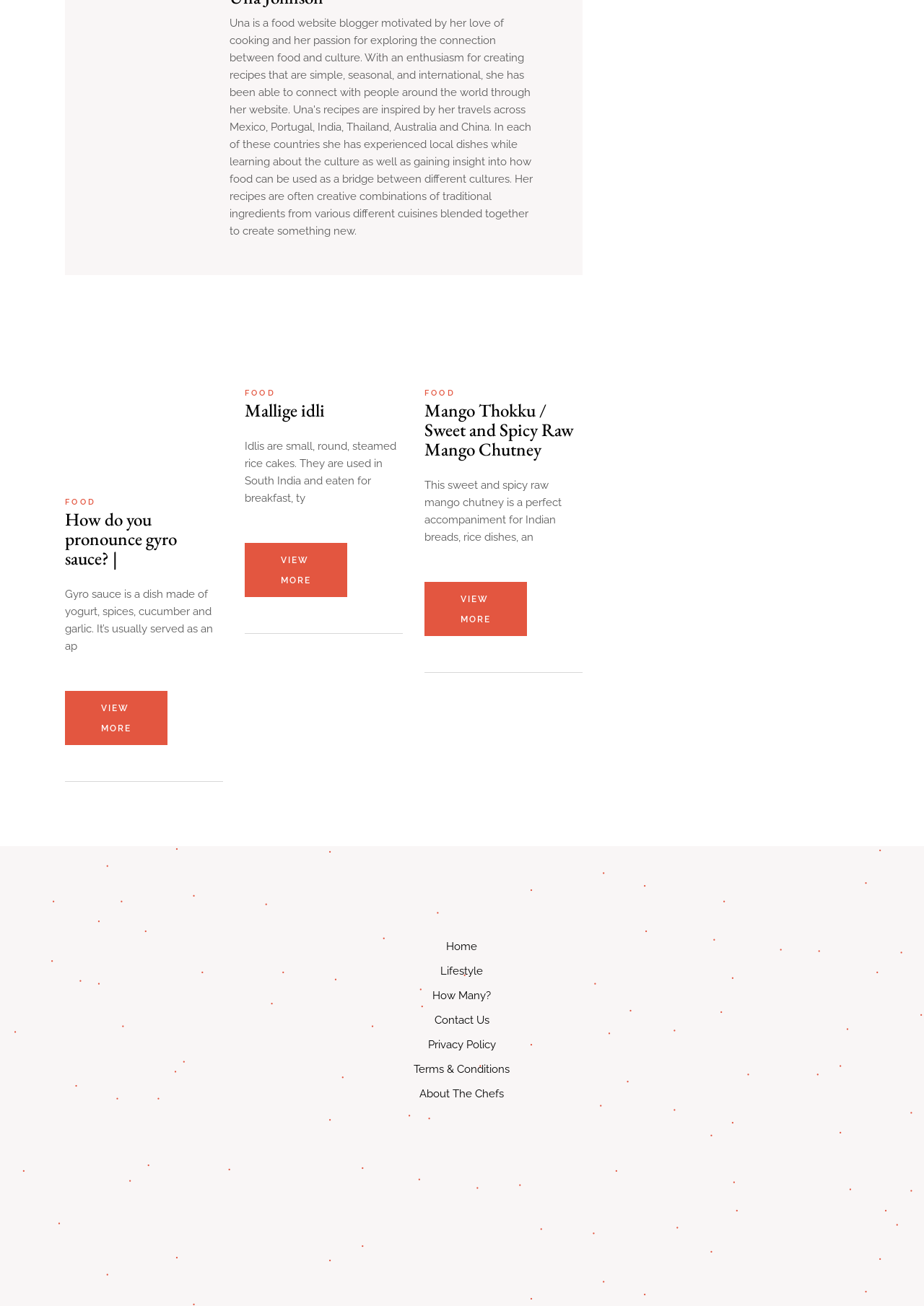Identify the bounding box coordinates of the region I need to click to complete this instruction: "Learn about the chefs".

[0.454, 0.833, 0.546, 0.843]